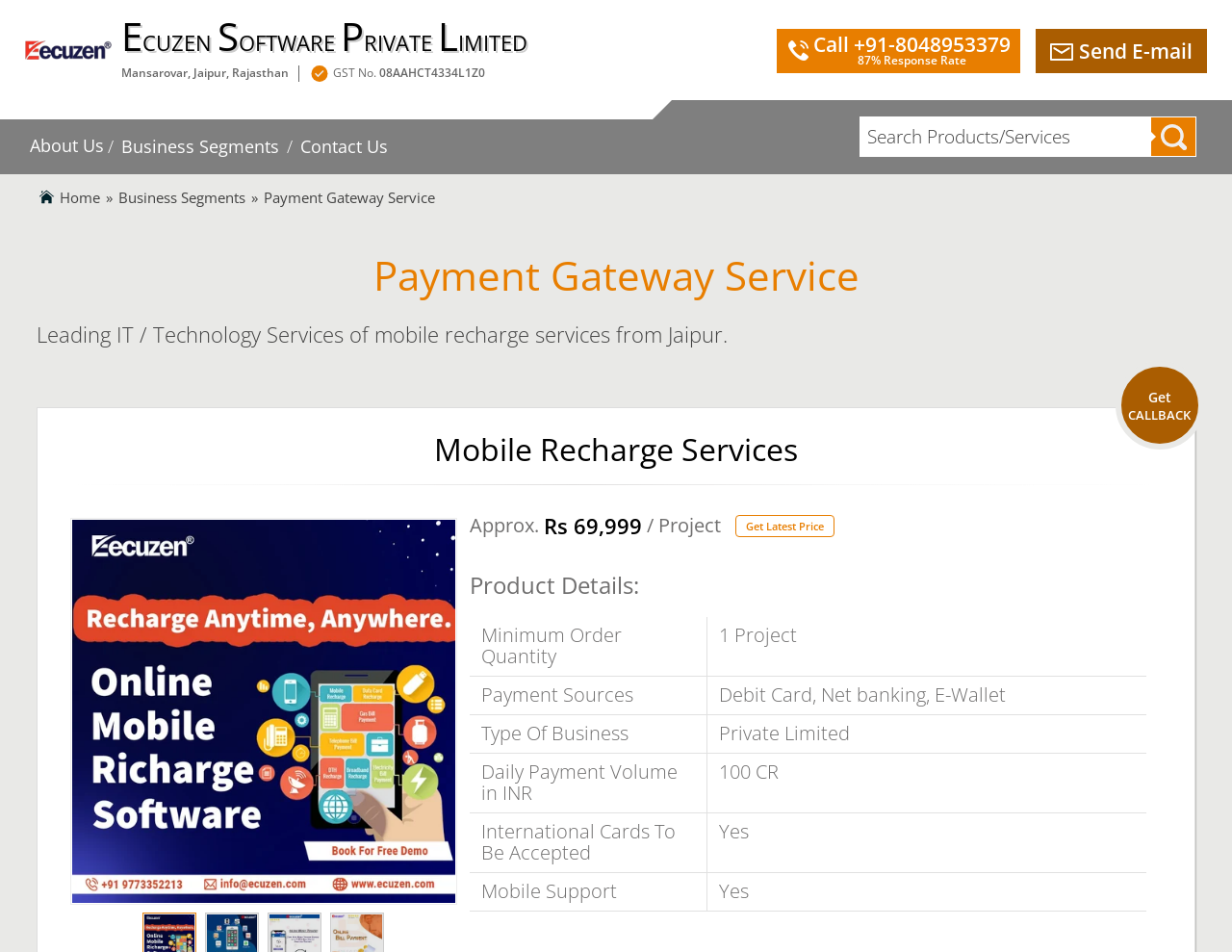Use the details in the image to answer the question thoroughly: 
Does the service support international cards?

I found the answer by looking at the table describing the mobile recharge service, where it says 'International Cards To Be Accepted: Yes'.